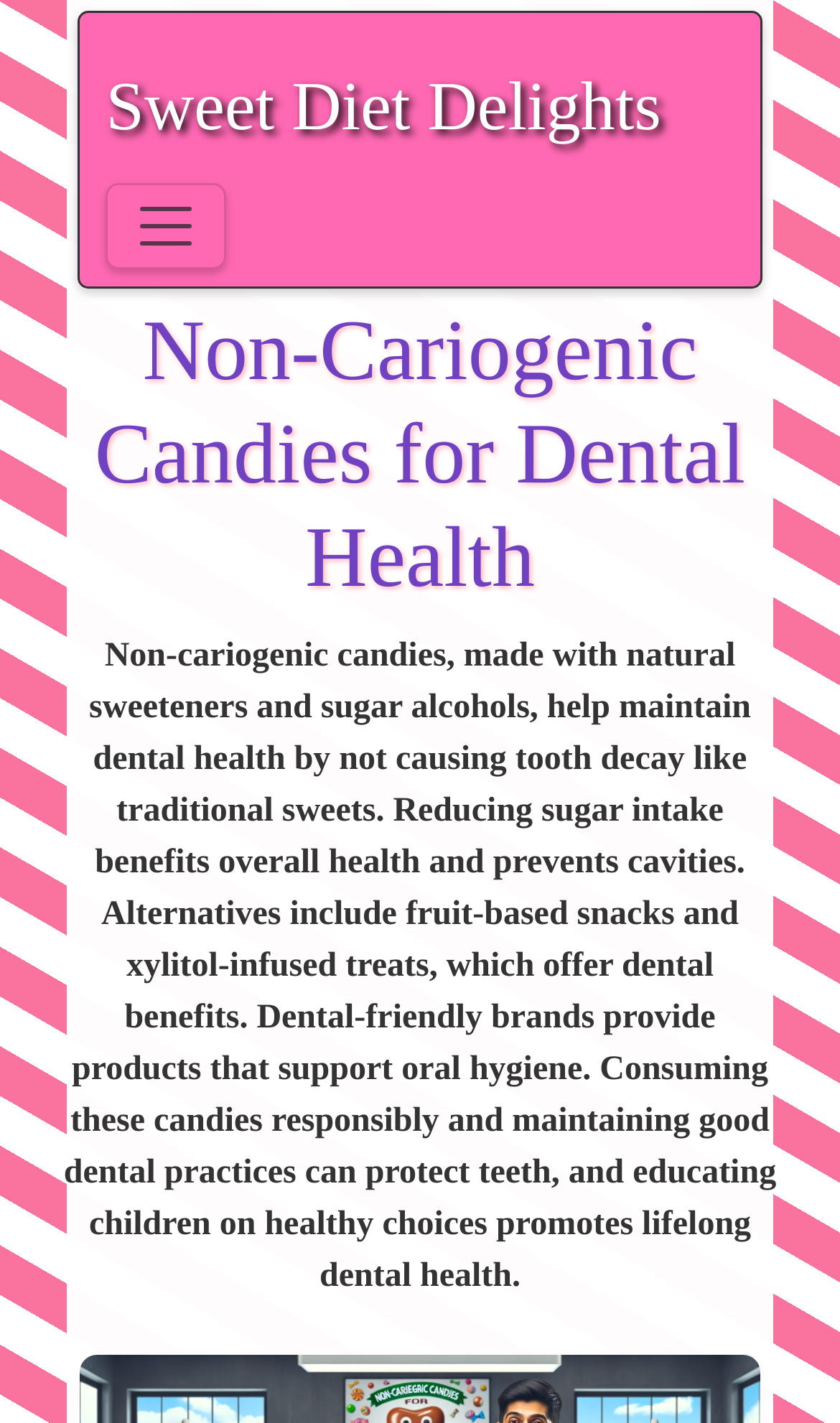Identify and extract the main heading from the webpage.

Non-Cariogenic Candies for Dental Health